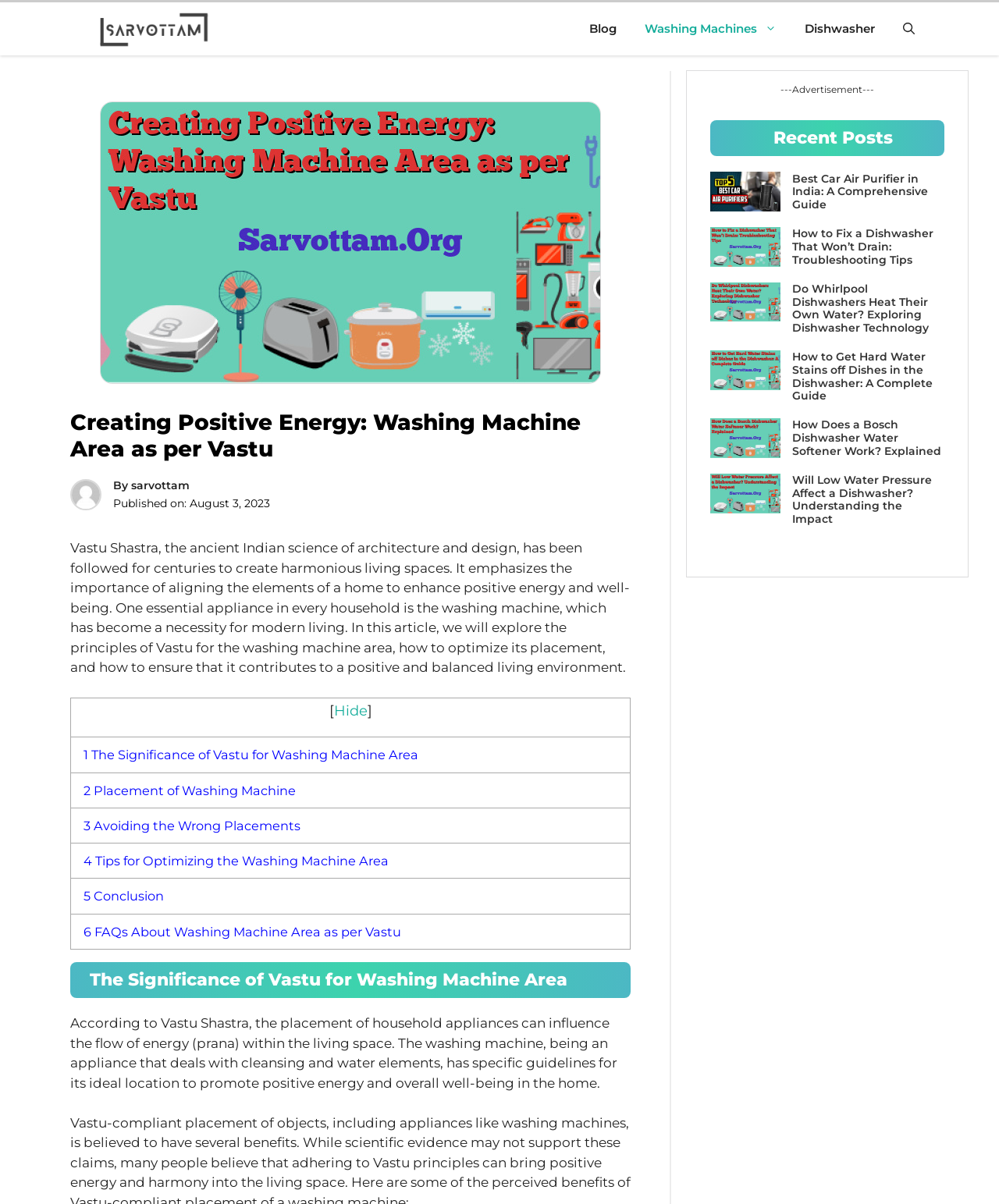Summarize the contents and layout of the webpage in detail.

This webpage is about Vastu Shastra, an ancient Indian science of architecture and design, and its application to the washing machine area in a home. The page has a navigation bar at the top with links to "Sarvottam India 2024", "Blog", "Washing Machines", "Dishwasher", and "Open Search Bar". Below the navigation bar, there is a header section with a heading "Creating Positive Energy: Washing Machine Area as per Vastu" and an image related to the topic.

The main content of the page is divided into sections. The first section has a brief introduction to Vastu Shastra and its importance in creating harmonious living spaces. This is followed by a section with a heading "The Significance of Vastu for Washing Machine Area", which explains how the placement of household appliances, including the washing machine, can influence the flow of energy in the living space.

The page also has a table of contents with links to different sections of the article, including "Placement of Washing Machine", "Avoiding the Wrong Placements", "Tips for Optimizing the Washing Machine Area", "Conclusion", and "FAQs About Washing Machine Area as per Vastu".

On the right side of the page, there is a section with recent posts, including articles about car air purifiers, dishwasher troubleshooting, and dishwasher technology. Each post has an image and a heading with a link to the full article.

Overall, the webpage provides information on how to apply Vastu Shastra principles to the washing machine area in a home to create a positive and balanced living environment.